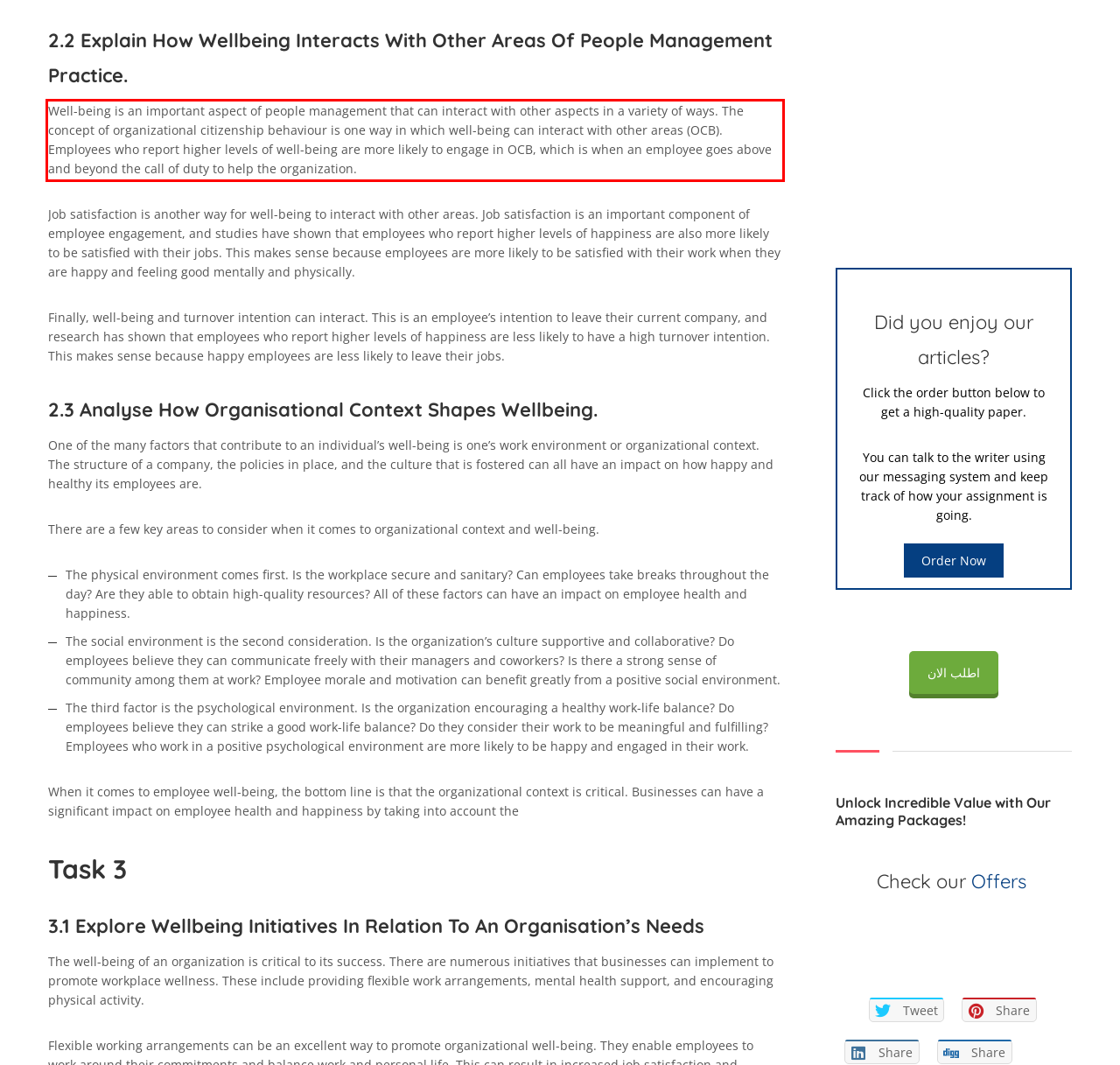There is a UI element on the webpage screenshot marked by a red bounding box. Extract and generate the text content from within this red box.

Well-being is an important aspect of people management that can interact with other aspects in a variety of ways. The concept of organizational citizenship behaviour is one way in which well-being can interact with other areas (OCB). Employees who report higher levels of well-being are more likely to engage in OCB, which is when an employee goes above and beyond the call of duty to help the organization.